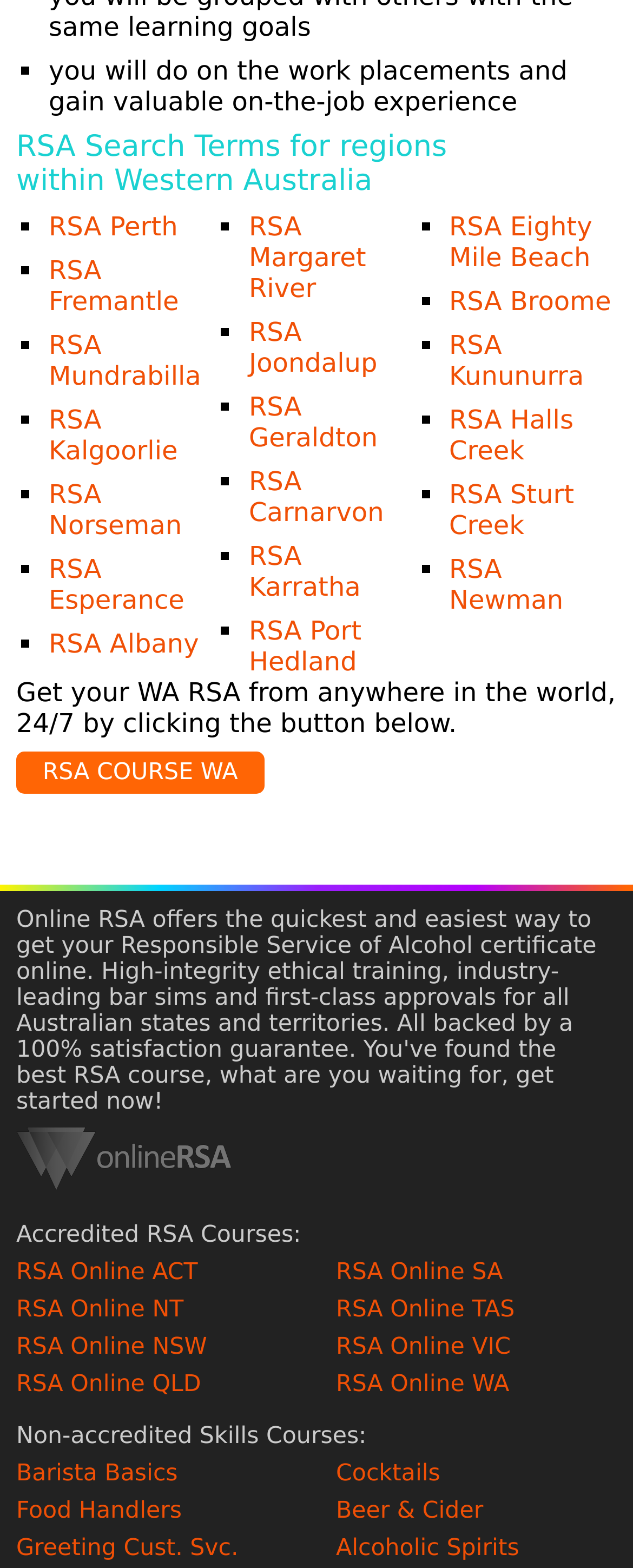Please identify the bounding box coordinates of the area I need to click to accomplish the following instruction: "Click Online RSA".

[0.026, 0.747, 0.367, 0.764]